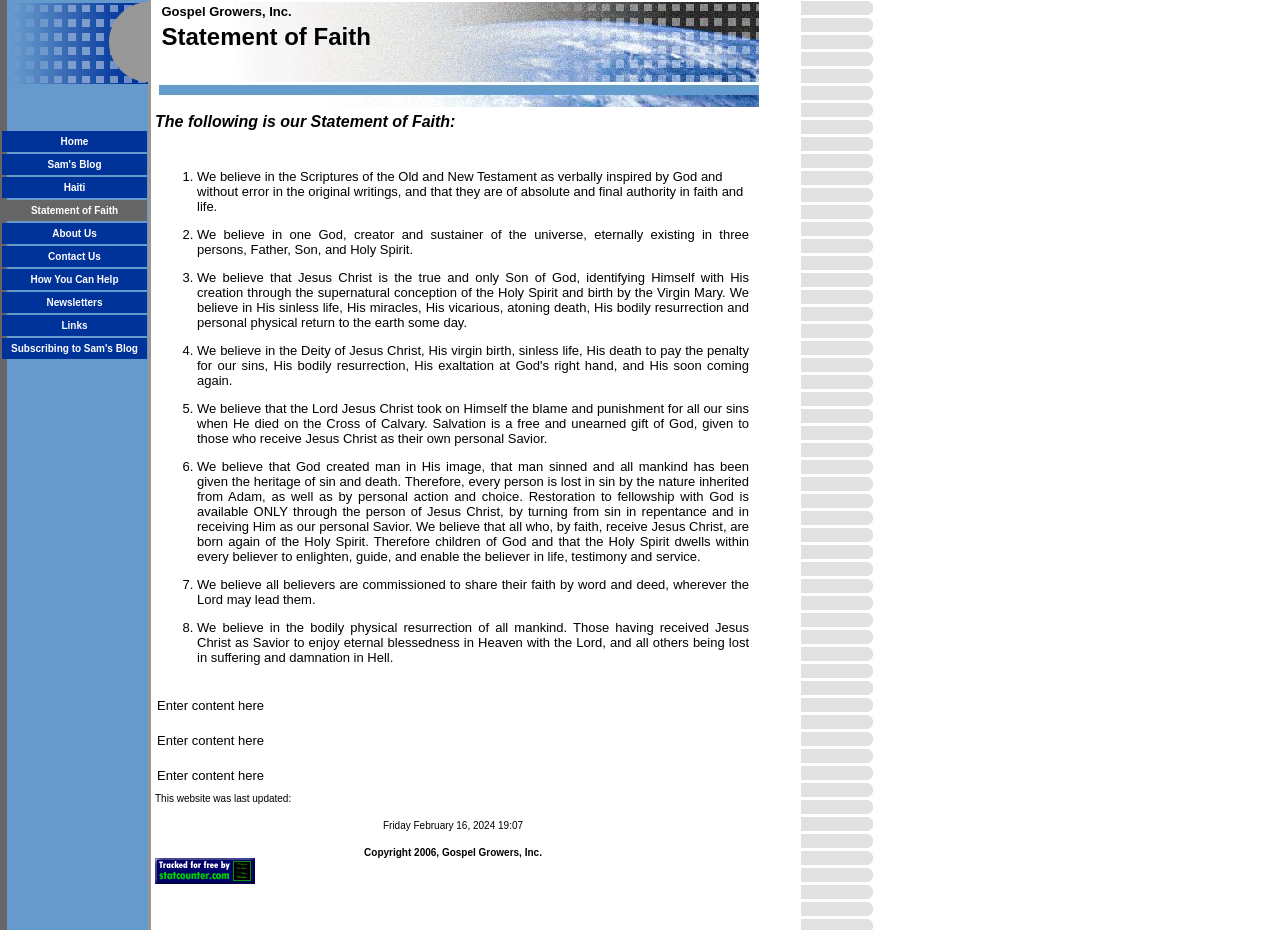Please identify the bounding box coordinates of the area that needs to be clicked to fulfill the following instruction: "click the 'How You Can Help' link."

[0.024, 0.289, 0.093, 0.308]